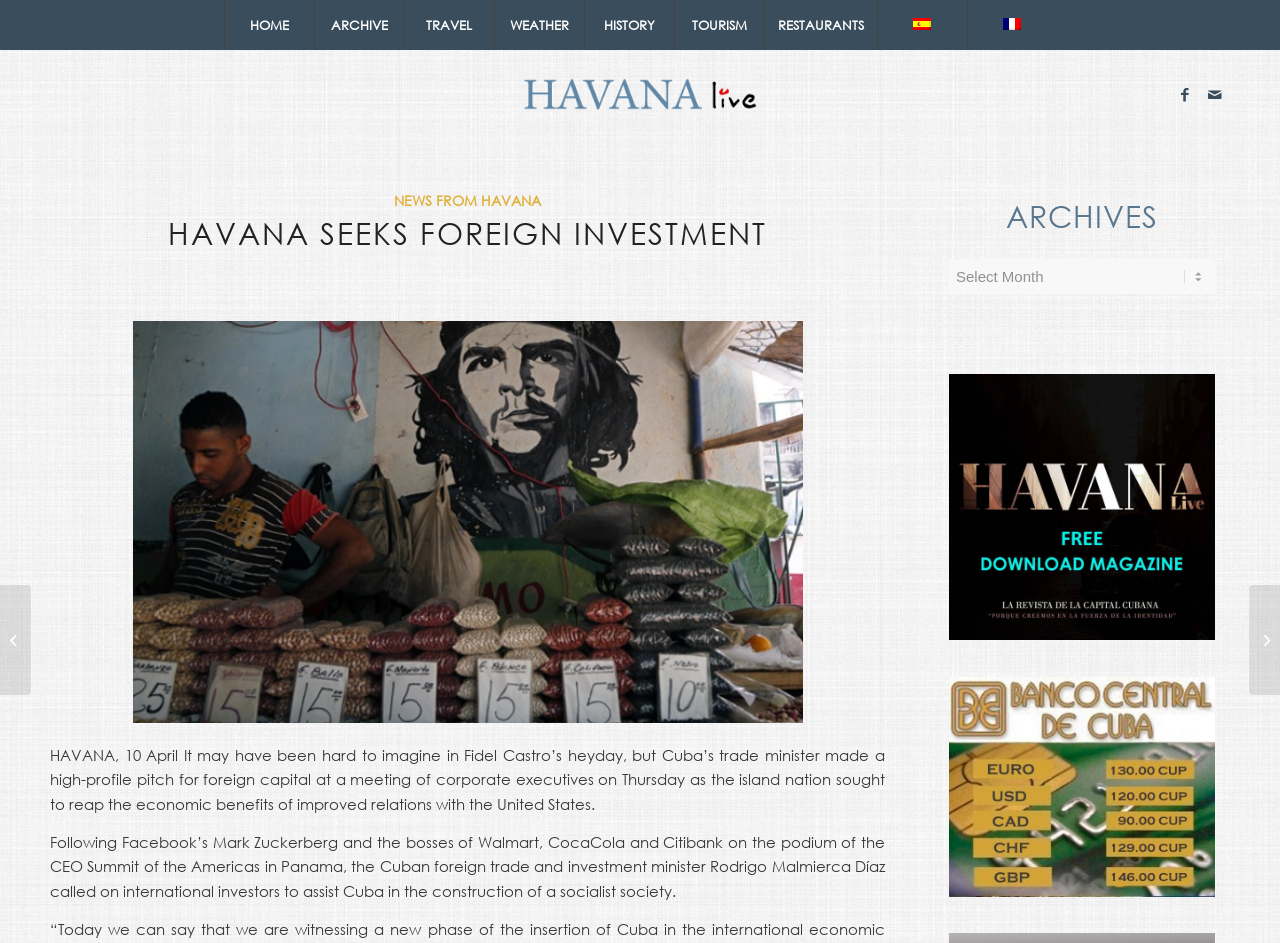Respond with a single word or phrase to the following question: How many social media links are there?

2